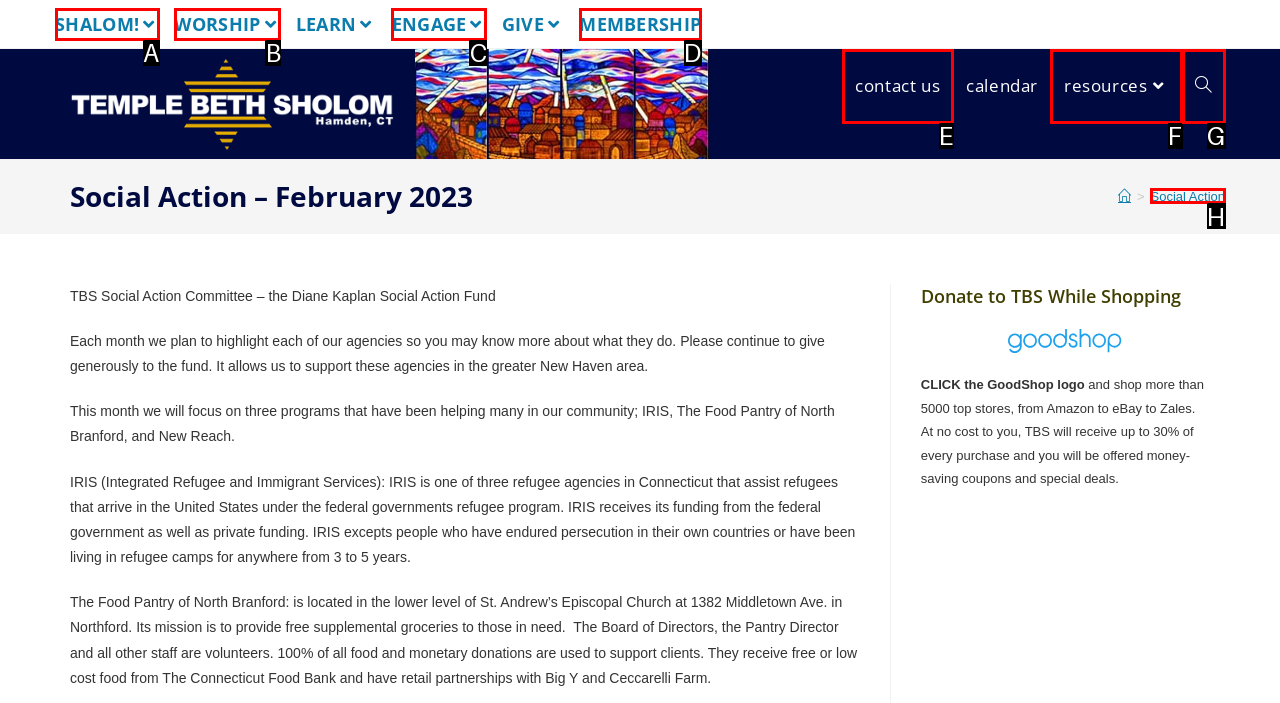Choose the letter that best represents the description: aria-label="Search website". Provide the letter as your response.

G